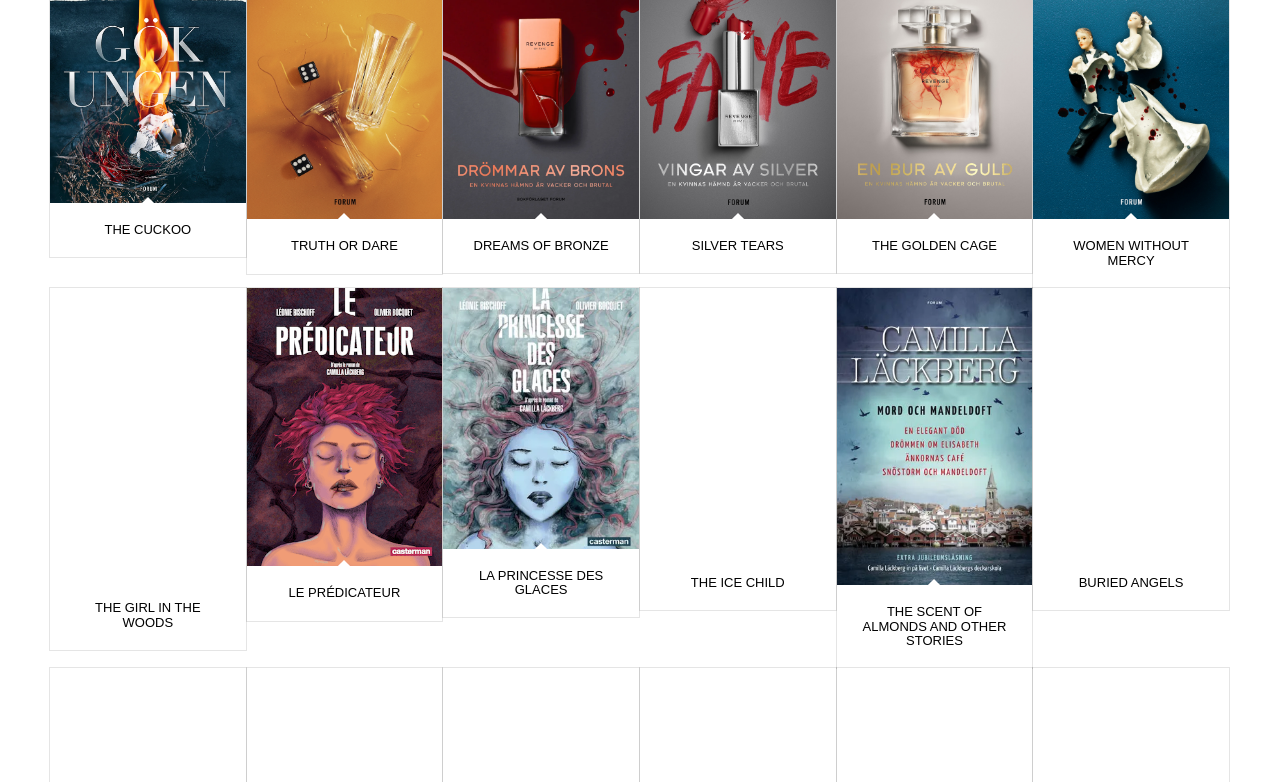Using the description "parent_node: BURIED ANGELS title="BURIED ANGELS"", predict the bounding box of the relevant HTML element.

[0.807, 0.368, 0.96, 0.711]